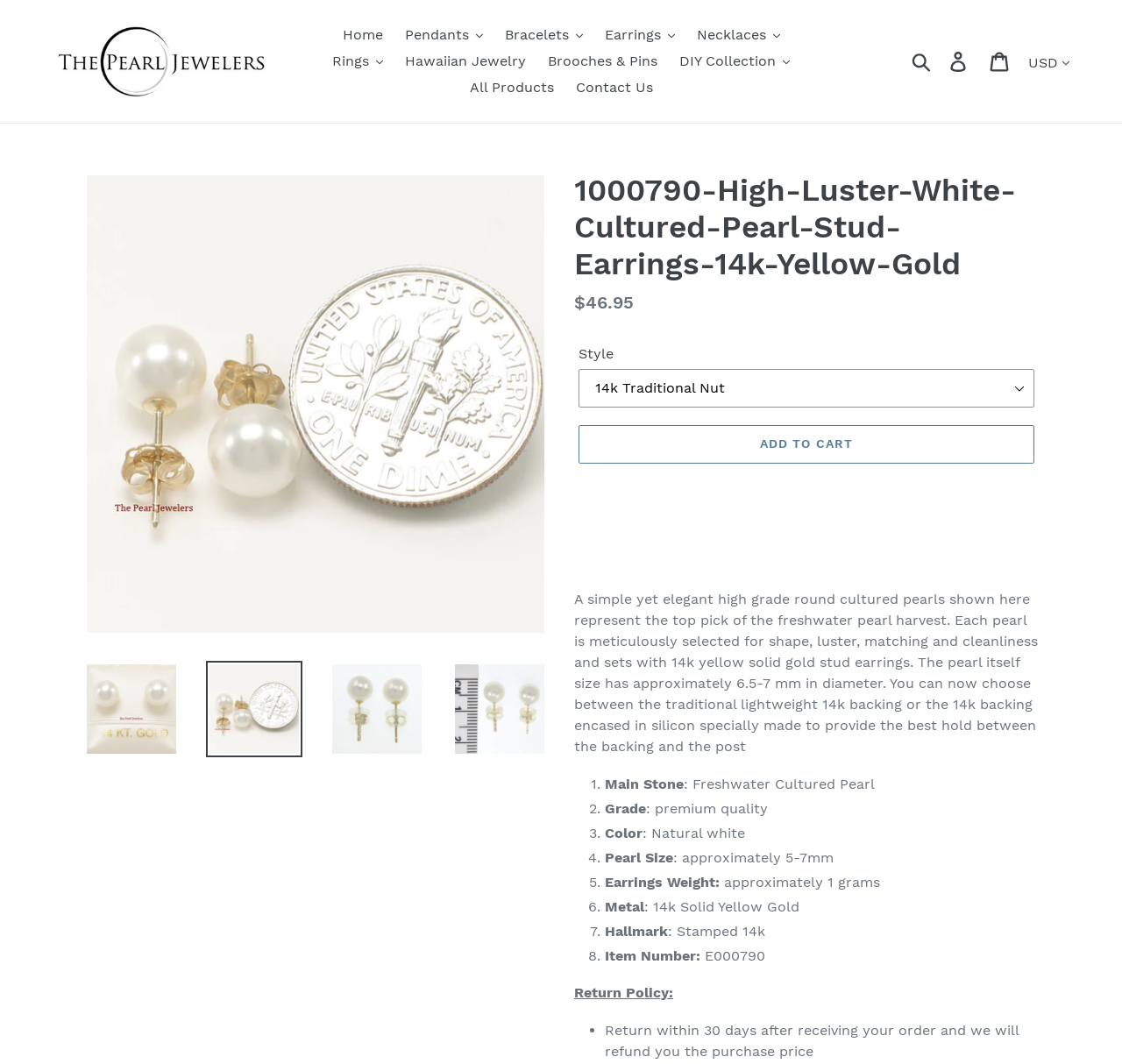Pinpoint the bounding box coordinates of the element that must be clicked to accomplish the following instruction: "View the 'Hawaiian Jewelry' page". The coordinates should be in the format of four float numbers between 0 and 1, i.e., [left, top, right, bottom].

[0.353, 0.045, 0.477, 0.07]